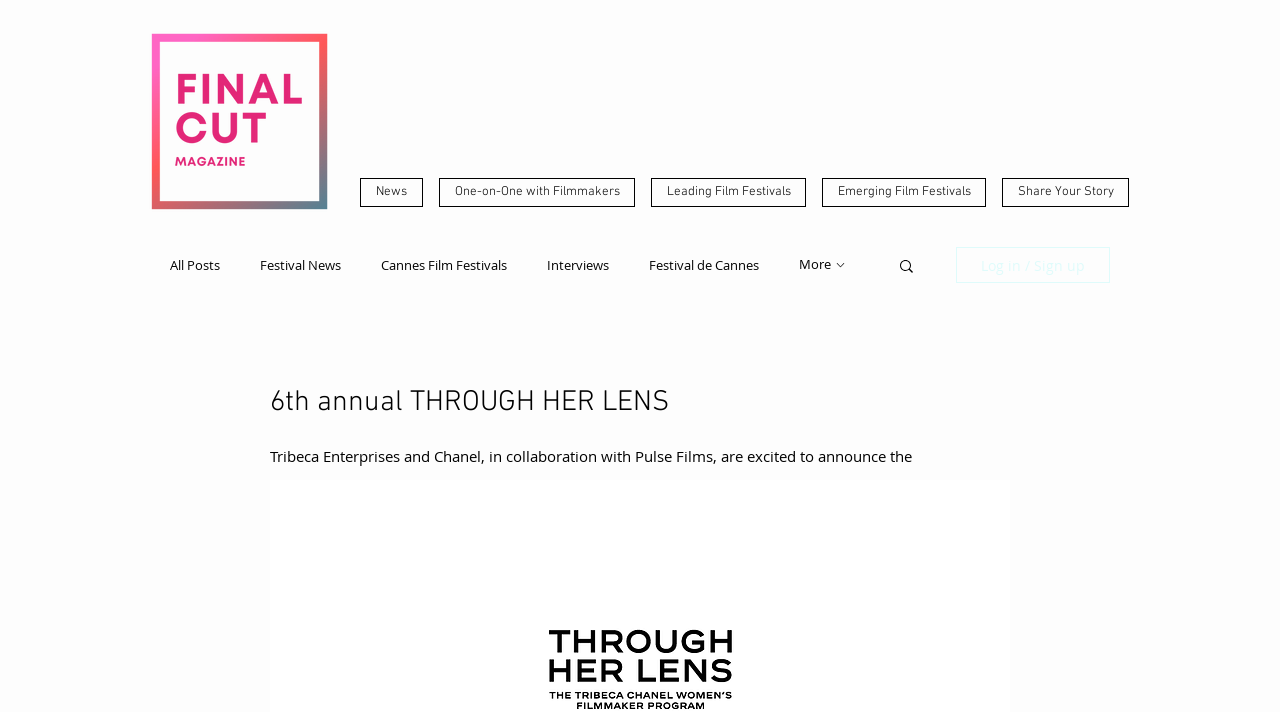Identify the bounding box coordinates for the region to click in order to carry out this instruction: "Search for something". Provide the coordinates using four float numbers between 0 and 1, formatted as [left, top, right, bottom].

None